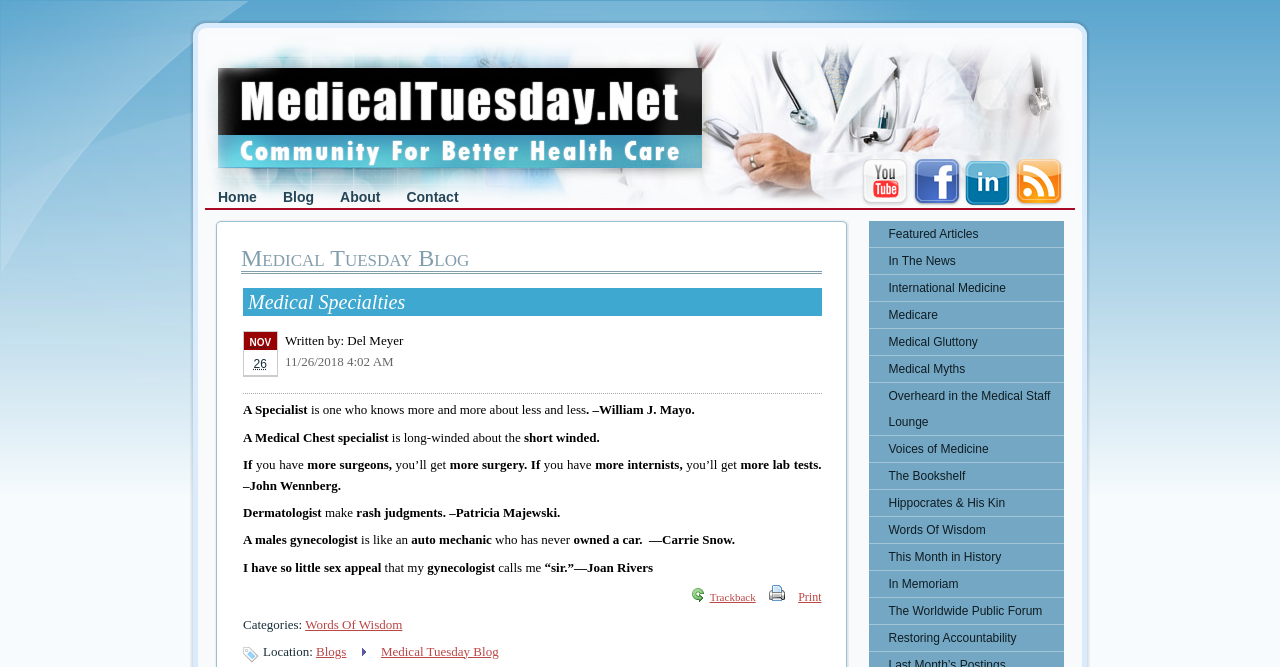Determine the bounding box for the UI element that matches this description: "Words Of Wisdom".

[0.679, 0.775, 0.831, 0.814]